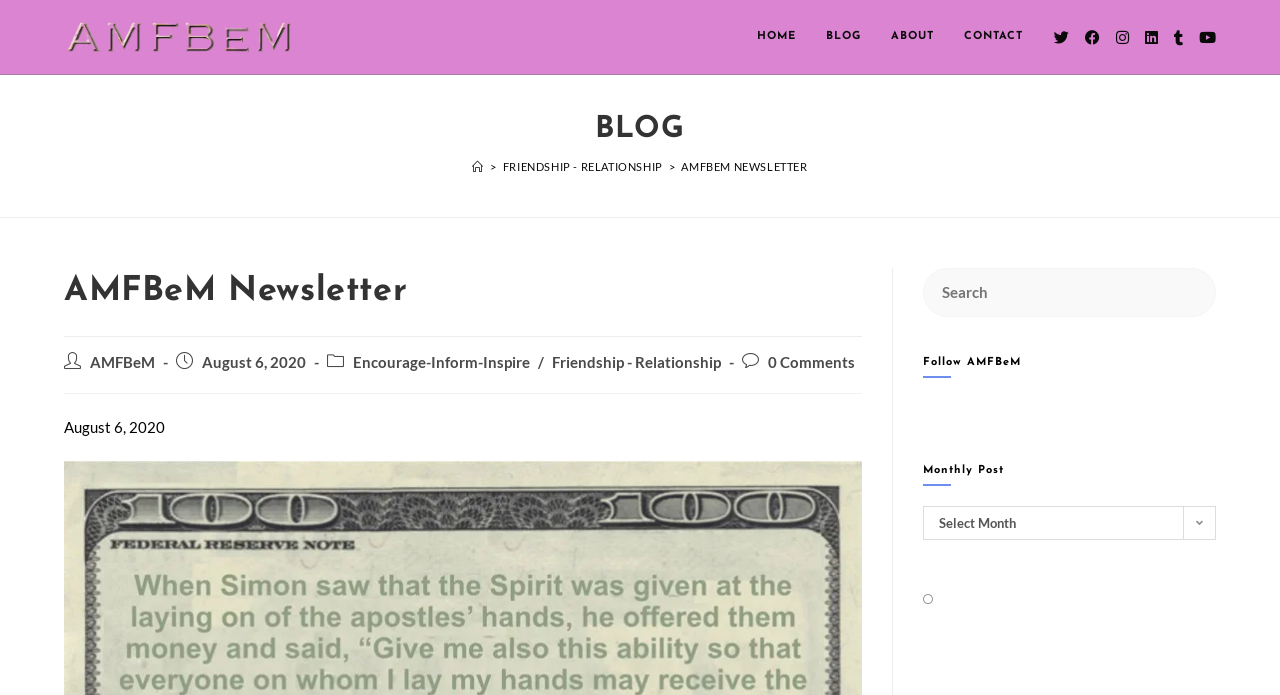What is the name of the evangelistic ministry?
Refer to the image and provide a concise answer in one word or phrase.

About My FATHER's Business Evangelistic Ministry